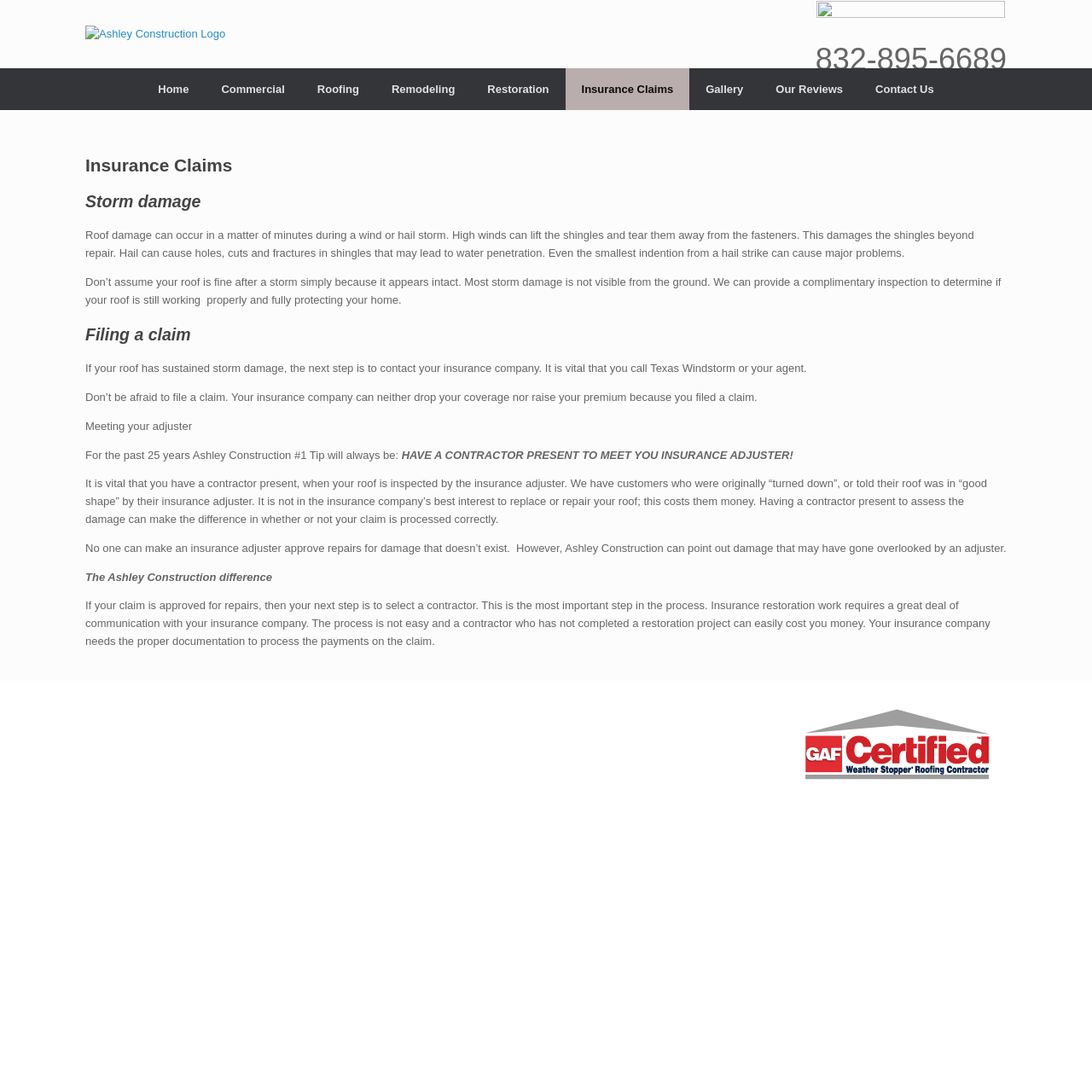Find the bounding box coordinates of the element I should click to carry out the following instruction: "Click the 'Home' link".

[0.13, 0.062, 0.188, 0.1]